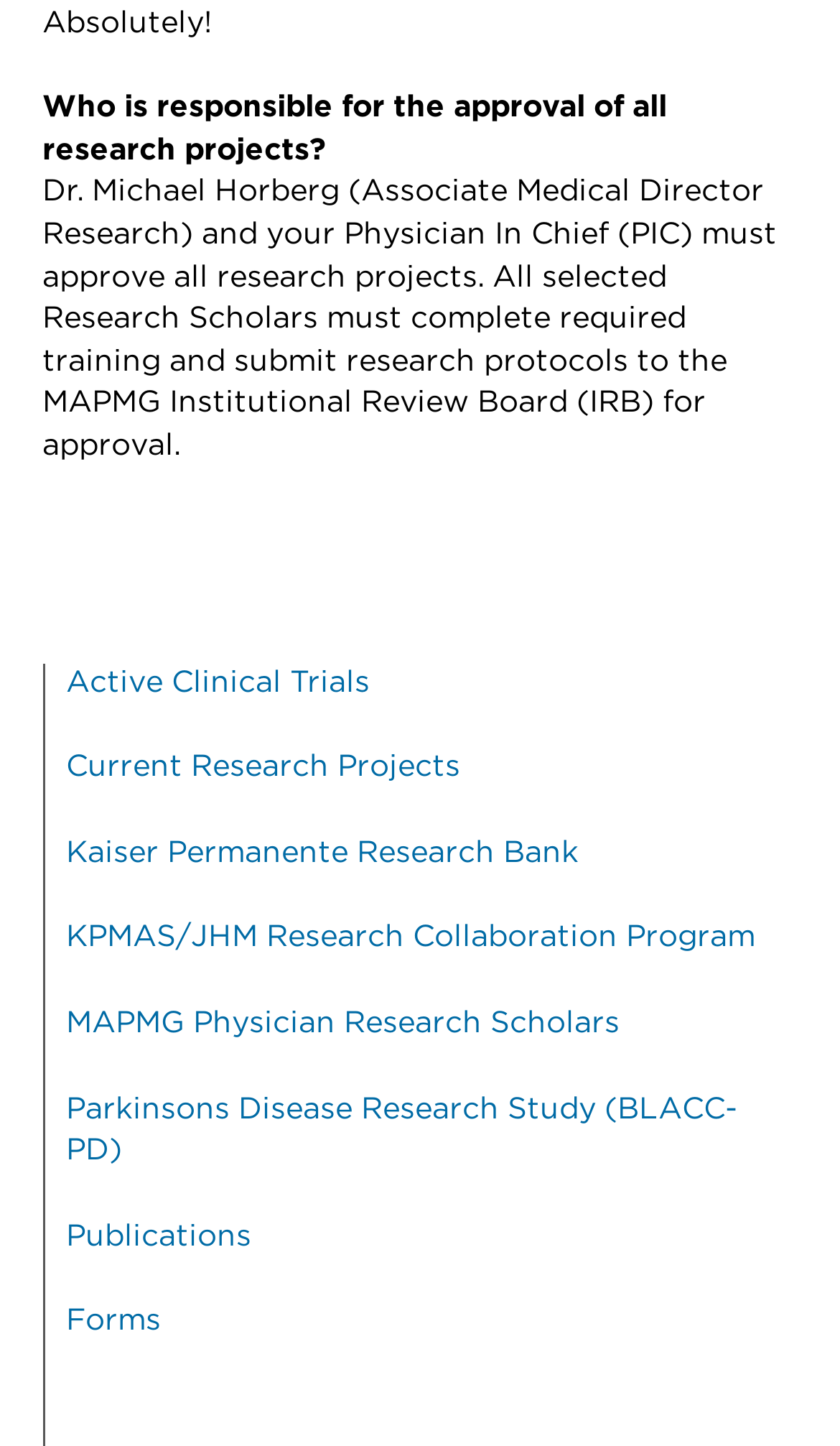Respond to the question below with a concise word or phrase:
What is the last link on the webpage?

Forms